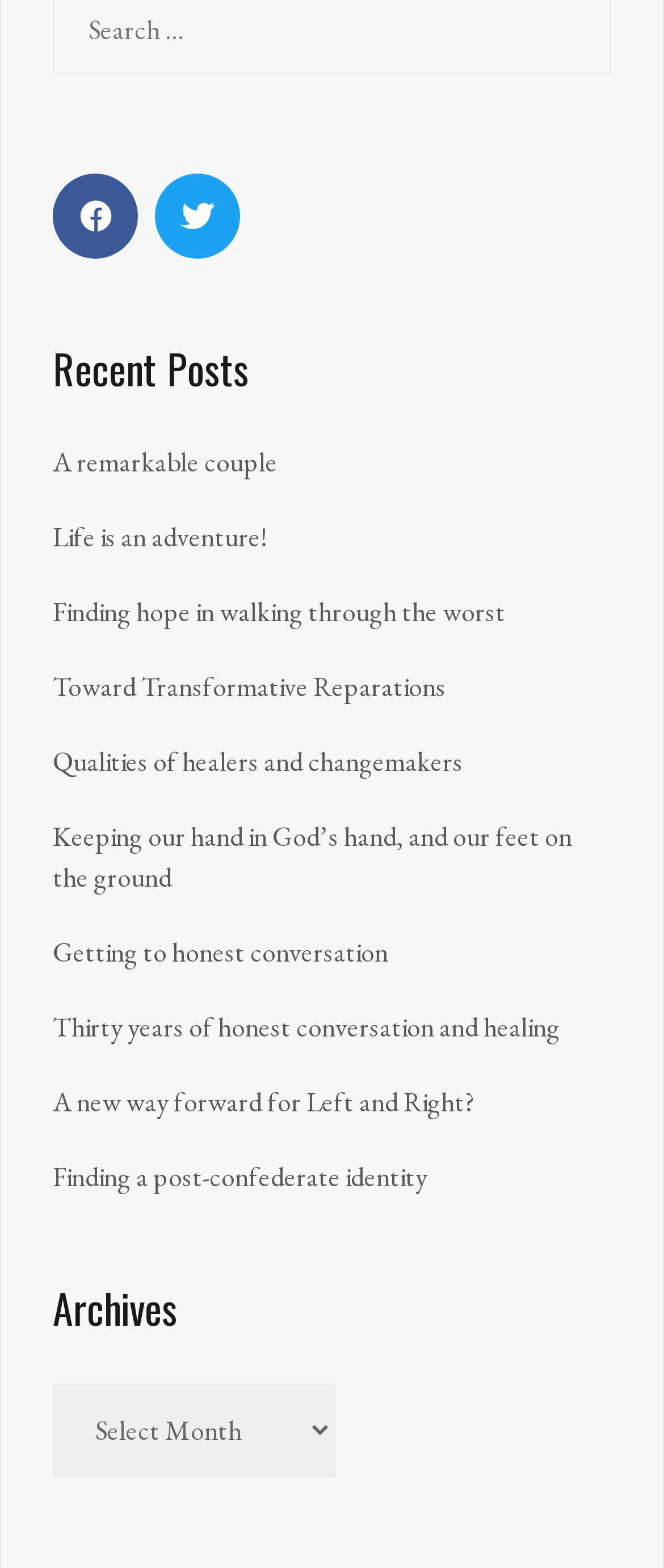What is the title of the second heading?
Using the image as a reference, give an elaborate response to the question.

I looked at the webpage and found a second heading below the 'Recent Posts' section, which is titled 'Archives'.